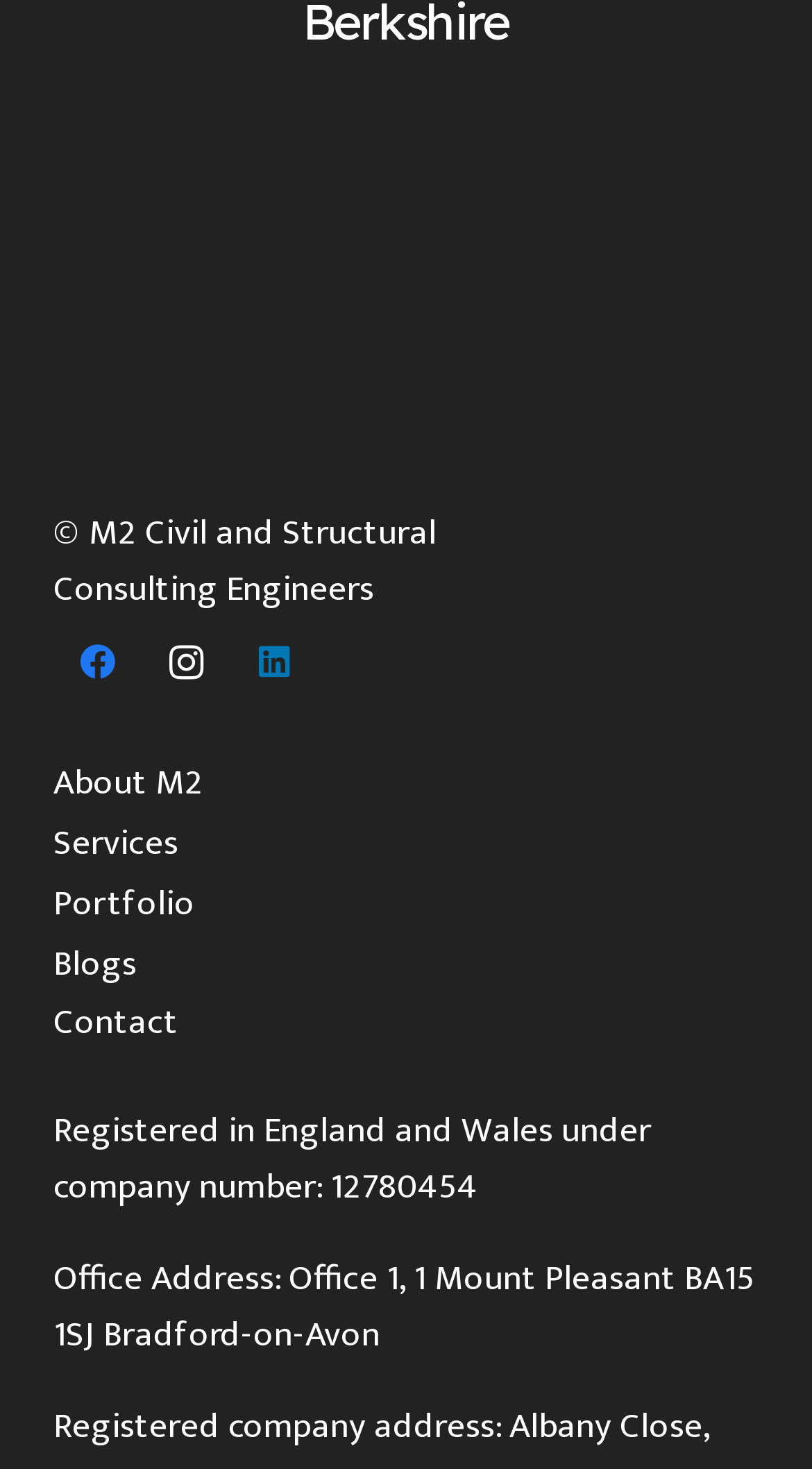Please find and report the bounding box coordinates of the element to click in order to perform the following action: "Explore the Events section". The coordinates should be expressed as four float numbers between 0 and 1, in the format [left, top, right, bottom].

None